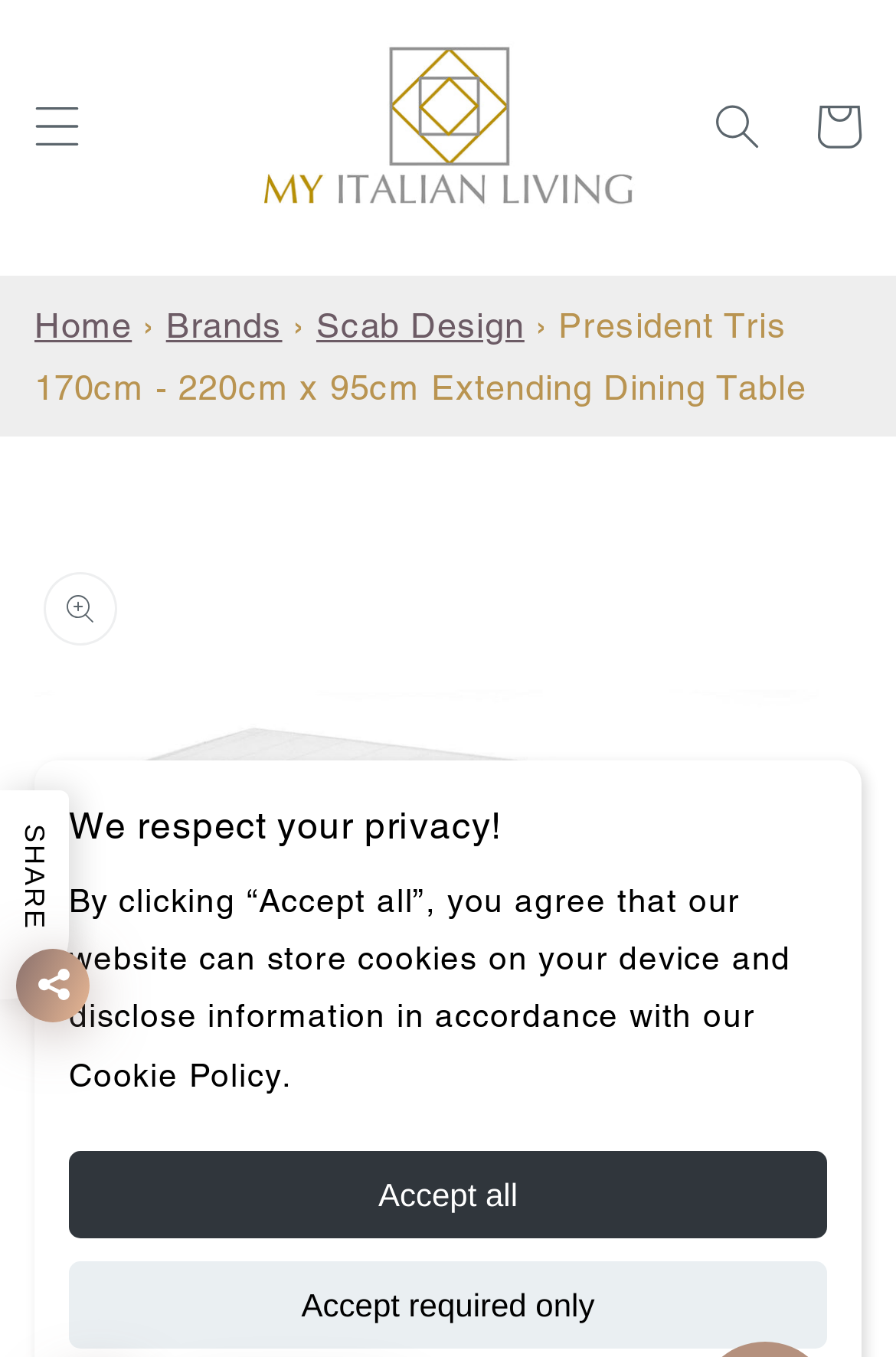Create a detailed narrative of the webpage’s visual and textual elements.

This webpage is about the President Tris Extendable Resin Dining Table, a waterproof outdoor furniture piece. At the top, there is a notification bar with a message about respecting privacy and two buttons to accept cookies. Below this bar, there is a menu button on the left and a search button on the right. 

In the top center, the website's logo, "My Italian Living", is displayed with an image and a link. To the right of the logo, there is a cart link and a search button. 

Below the top section, there is a navigation bar with breadcrumbs, showing the path from the home page to the current product page. The breadcrumbs include links to the home page, brands, and Scab Design. 

The main content of the page is an image of the President Tris Extendable Resin Dining Table, which takes up most of the page. Above the image, there is a product title and description. 

On the left side of the page, there is a share button with three small images. At the bottom right corner, there is a chat window with a button to open it and an image. The chat window also displays the number 1, likely indicating the number of unread messages.